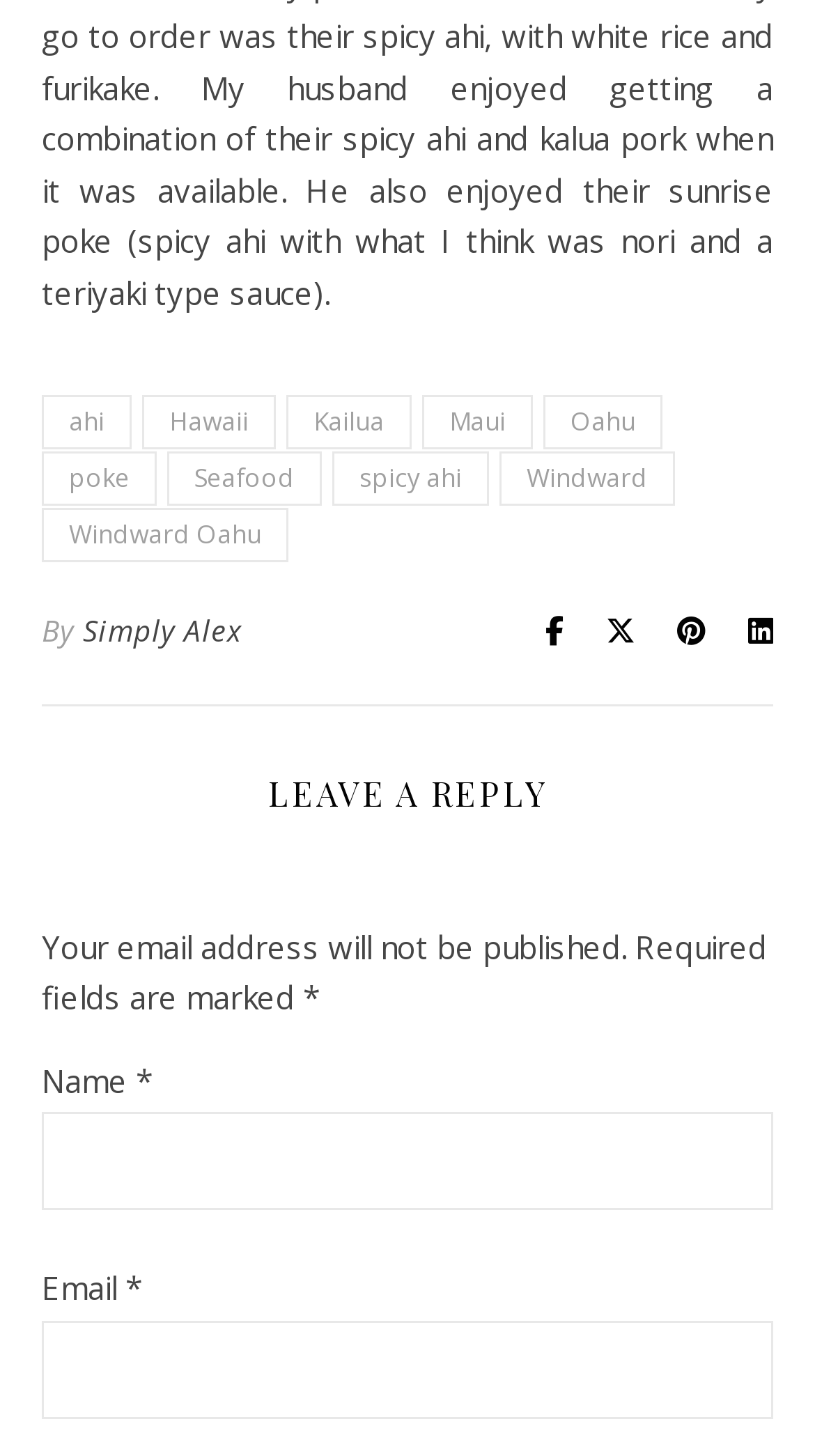Determine the bounding box coordinates for the region that must be clicked to execute the following instruction: "Visit Facebook page".

None